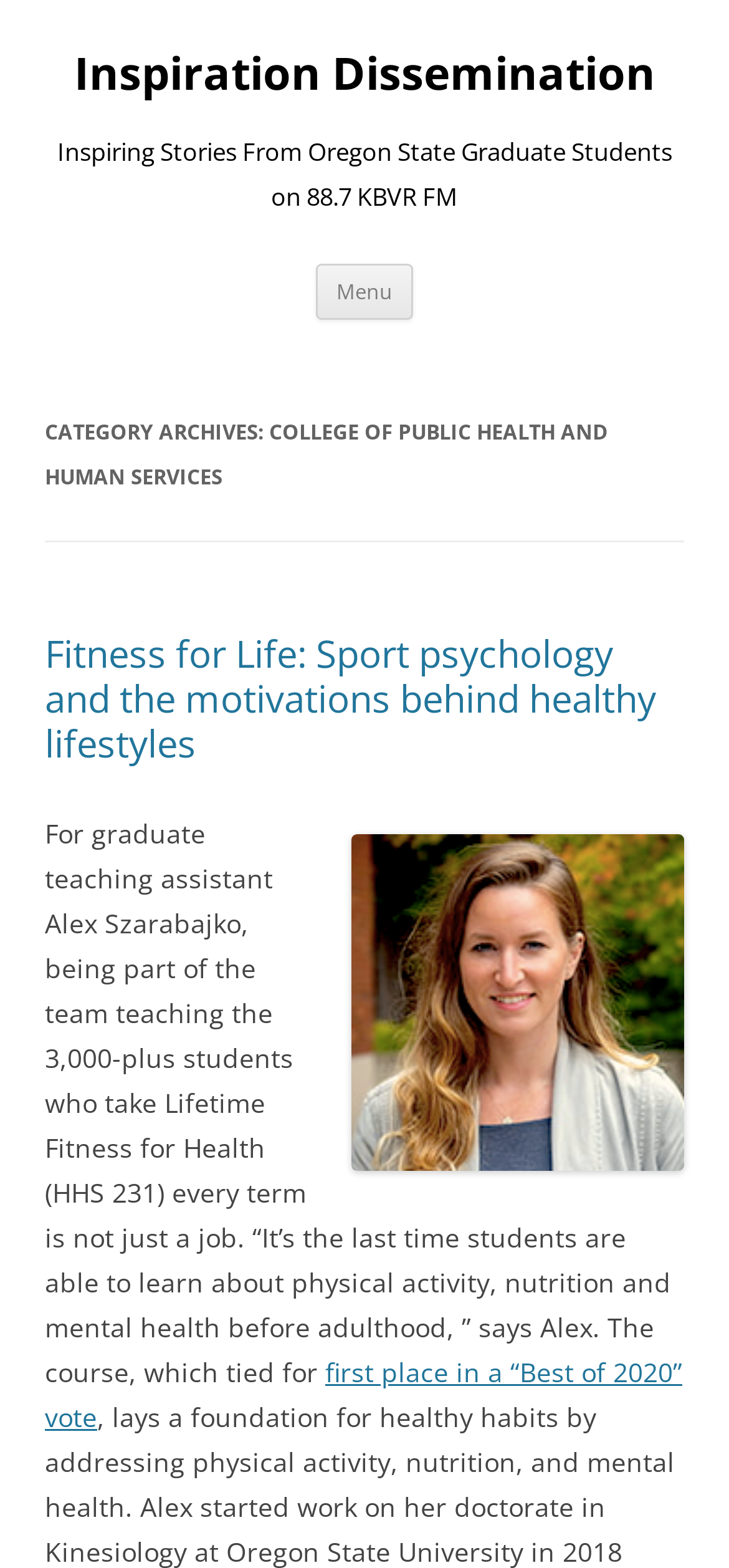Identify the coordinates of the bounding box for the element described below: "Inspiration Dissemination". Return the coordinates as four float numbers between 0 and 1: [left, top, right, bottom].

[0.101, 0.029, 0.899, 0.065]